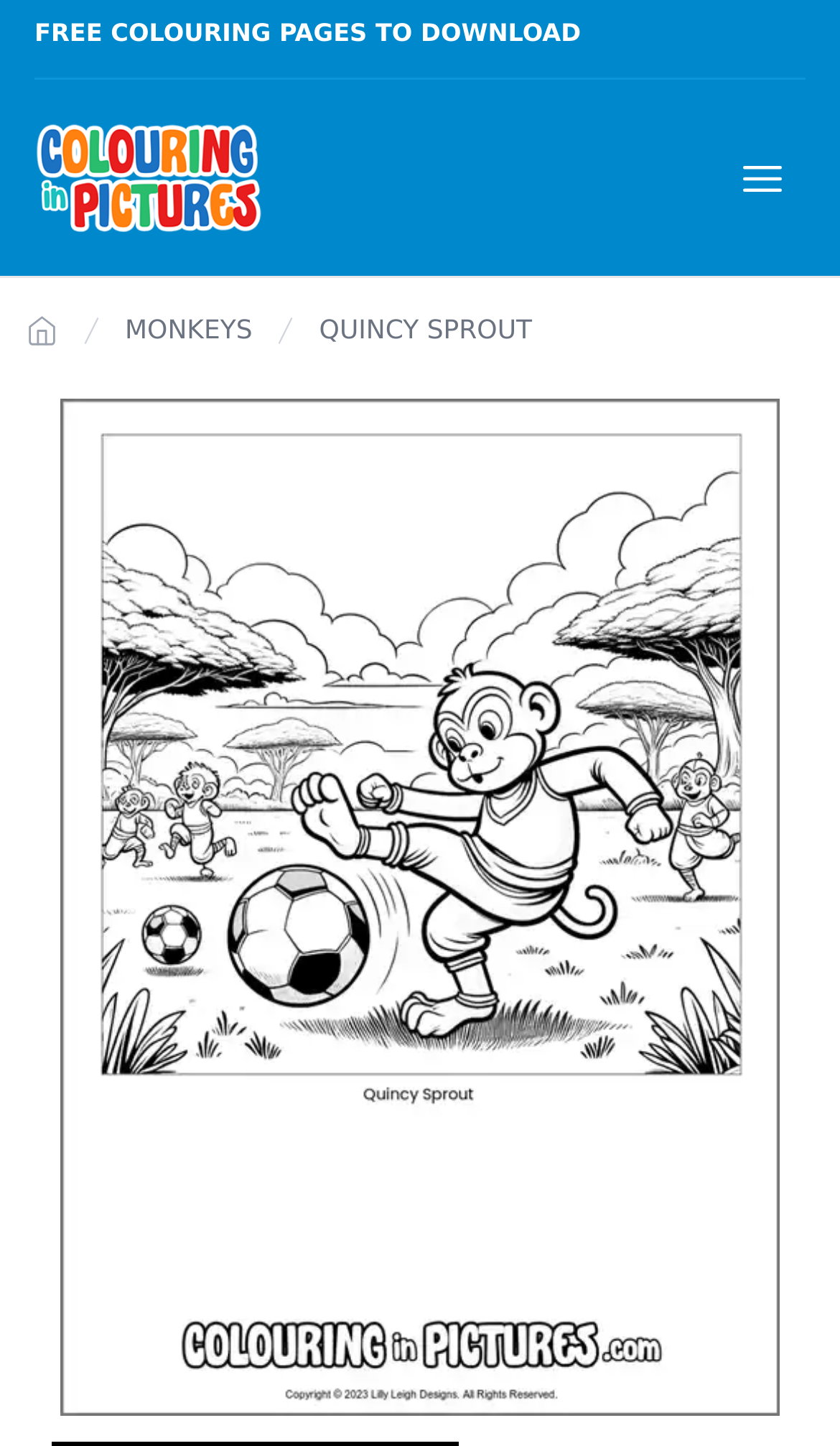What is the purpose of the webpage?
Give a detailed response to the question by analyzing the screenshot.

The webpage contains a free printable colouring page of a monkey, and the text 'FREE COLOURING PAGES TO DOWNLOAD' is prominently displayed at the top of the webpage, indicating that the purpose of the webpage is to provide a free printable colouring page.